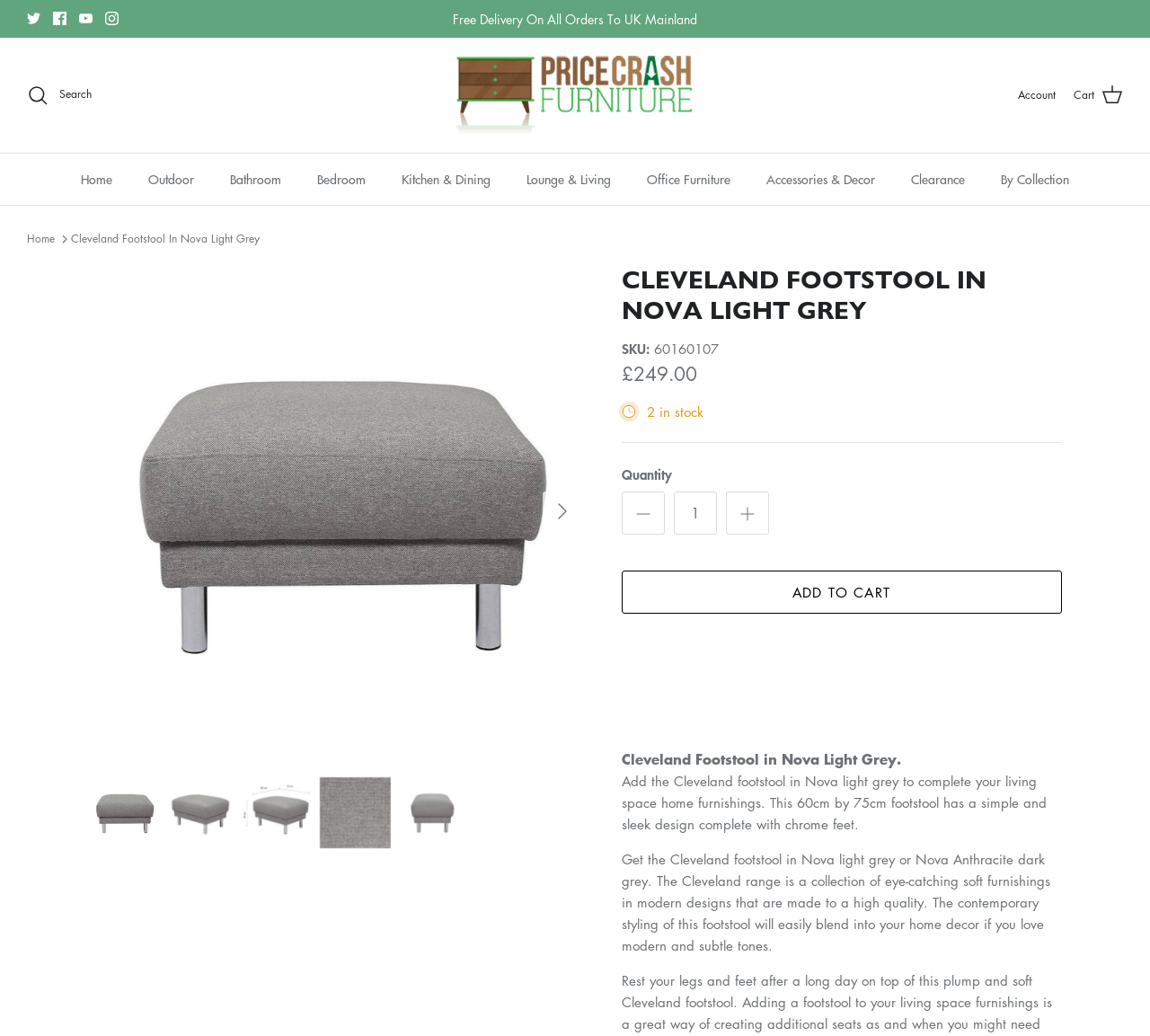Using the element description provided, determine the bounding box coordinates in the format (top-left x, top-left y, bottom-right x, bottom-right y). Ensure that all values are floating point numbers between 0 and 1. Element description: Plus

[0.631, 0.475, 0.668, 0.516]